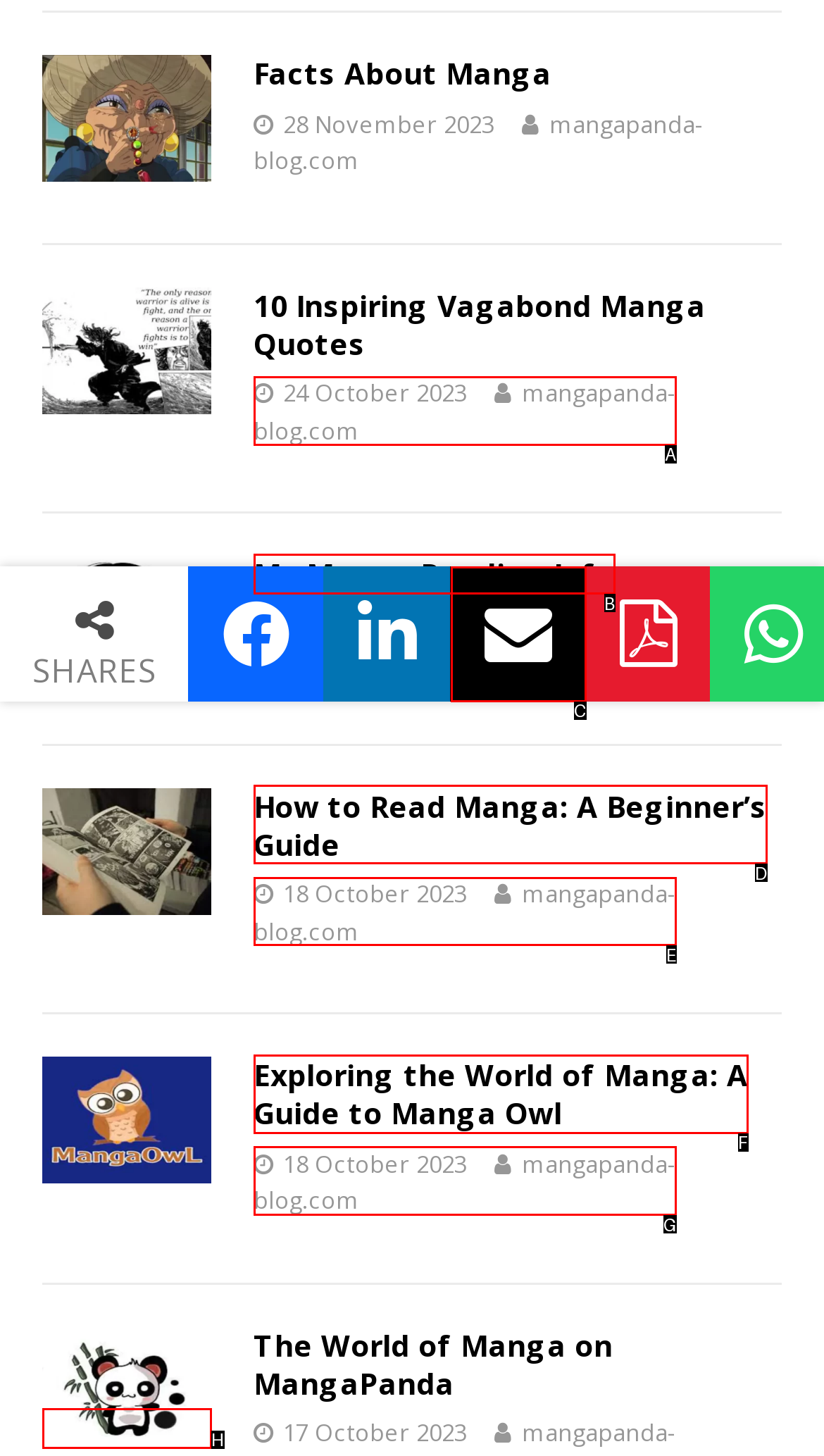Identify the letter of the UI element that corresponds to: mangapanda-blog.com
Respond with the letter of the option directly.

E